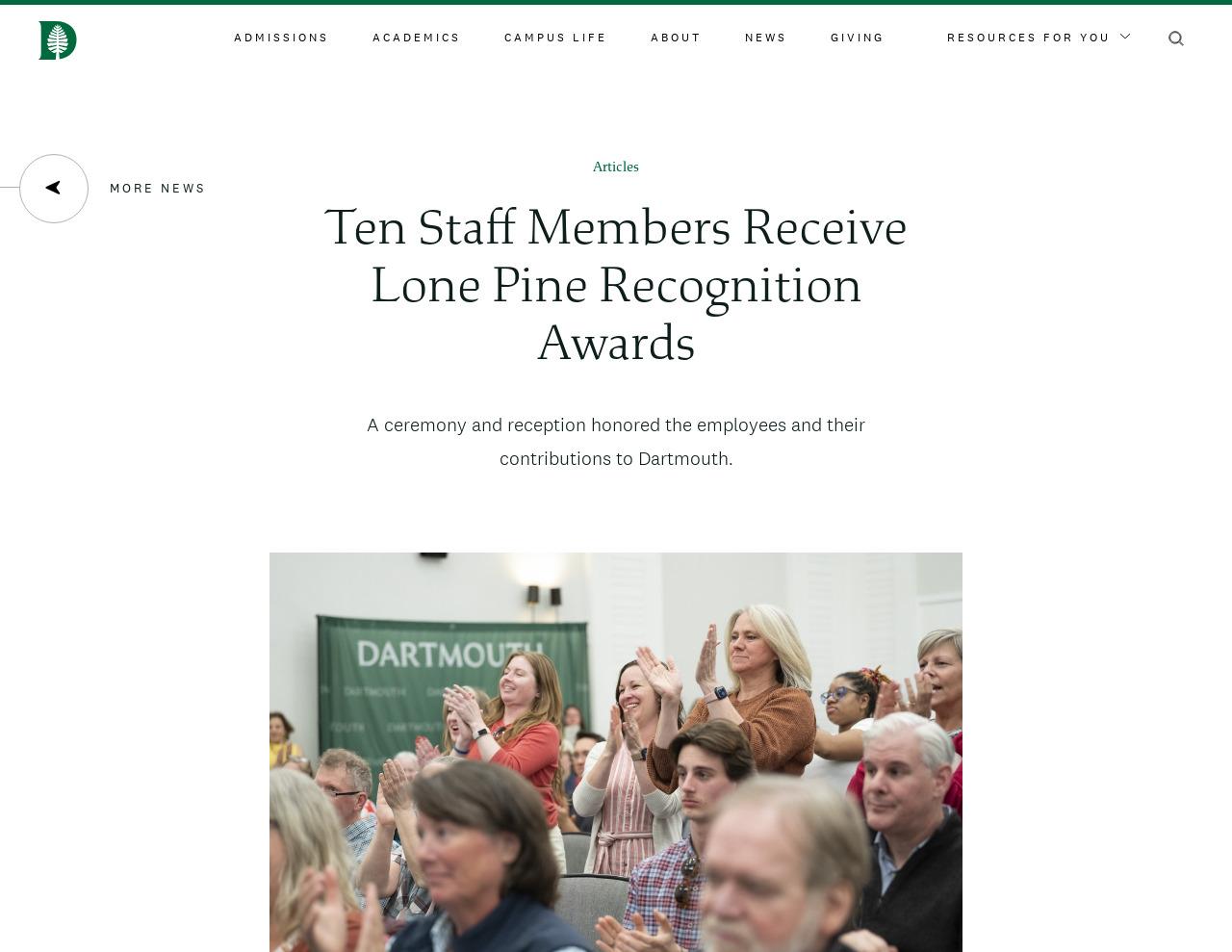Can you identify the bounding box coordinates of the clickable region needed to carry out this instruction: 'Search for something'? The coordinates should be four float numbers within the range of 0 to 1, stated as [left, top, right, bottom].

[0.941, 0.022, 0.969, 0.059]